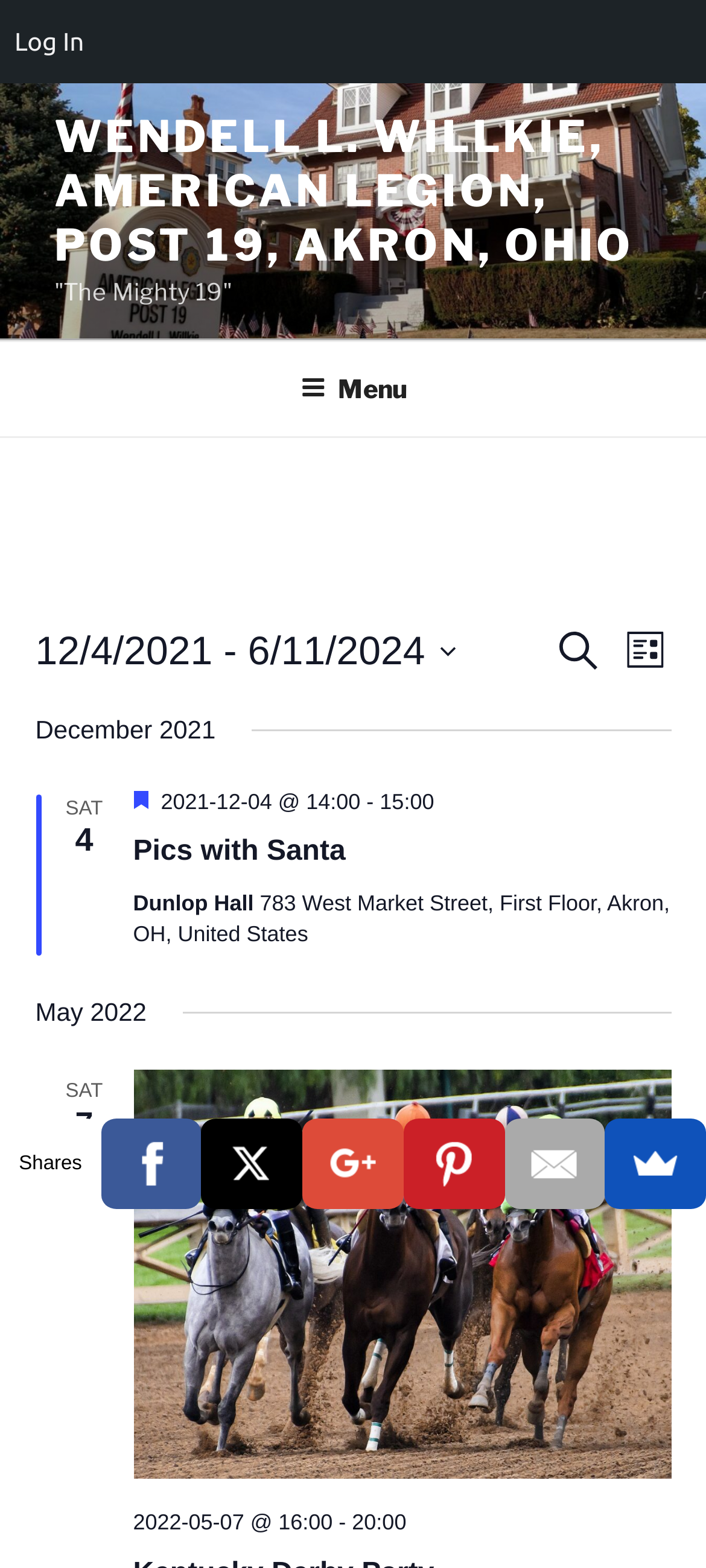Using the provided element description: "Log In", identify the bounding box coordinates. The coordinates should be four floats between 0 and 1 in the order [left, top, right, bottom].

[0.0, 0.0, 0.14, 0.053]